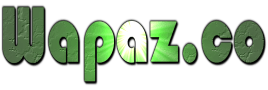Please respond to the question with a concise word or phrase:
Where is the logo positioned?

Top of the page